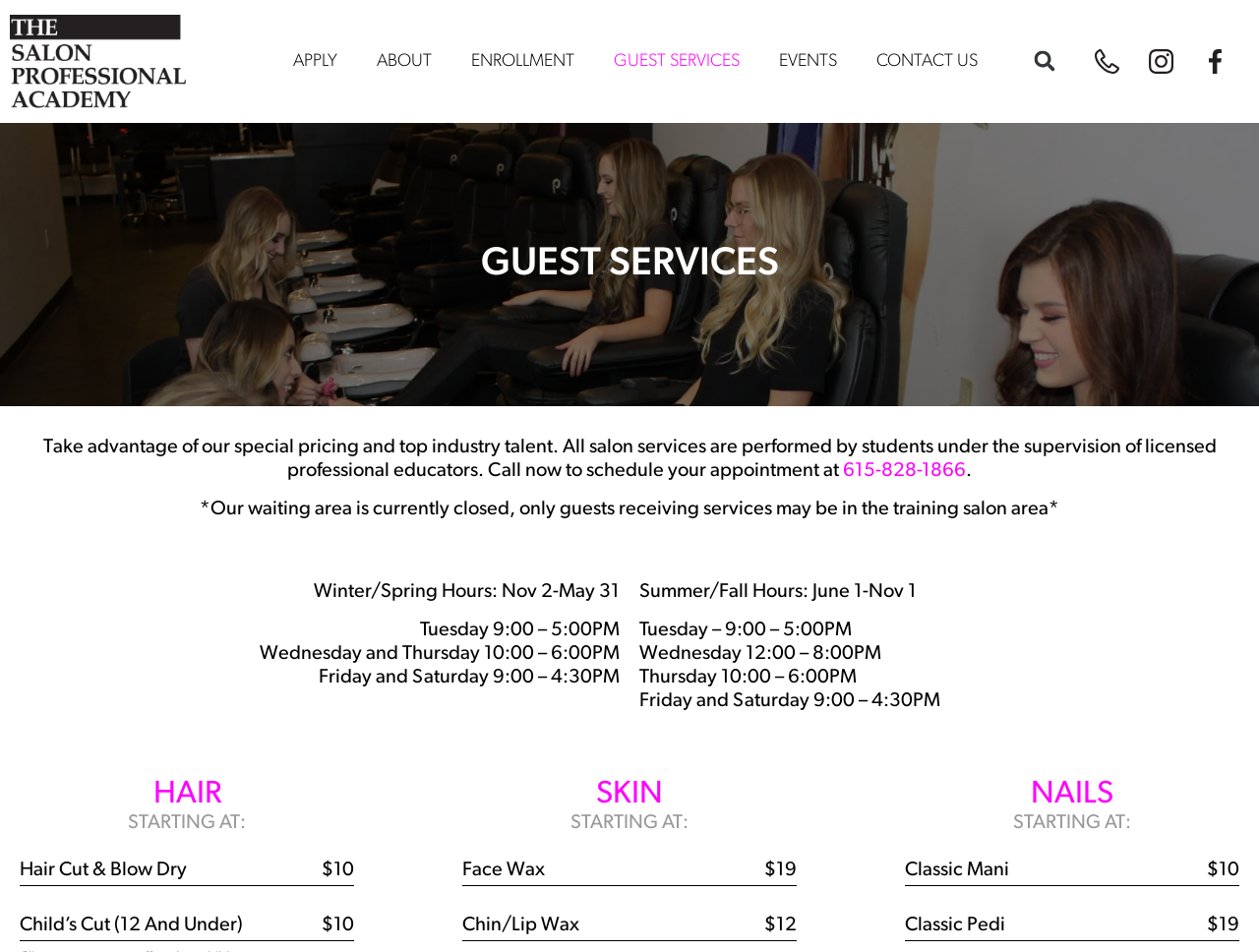Specify the bounding box coordinates of the element's area that should be clicked to execute the given instruction: "Get a classic pedi". The coordinates should be four float numbers between 0 and 1, i.e., [left, top, right, bottom].

[0.719, 0.956, 0.984, 0.999]